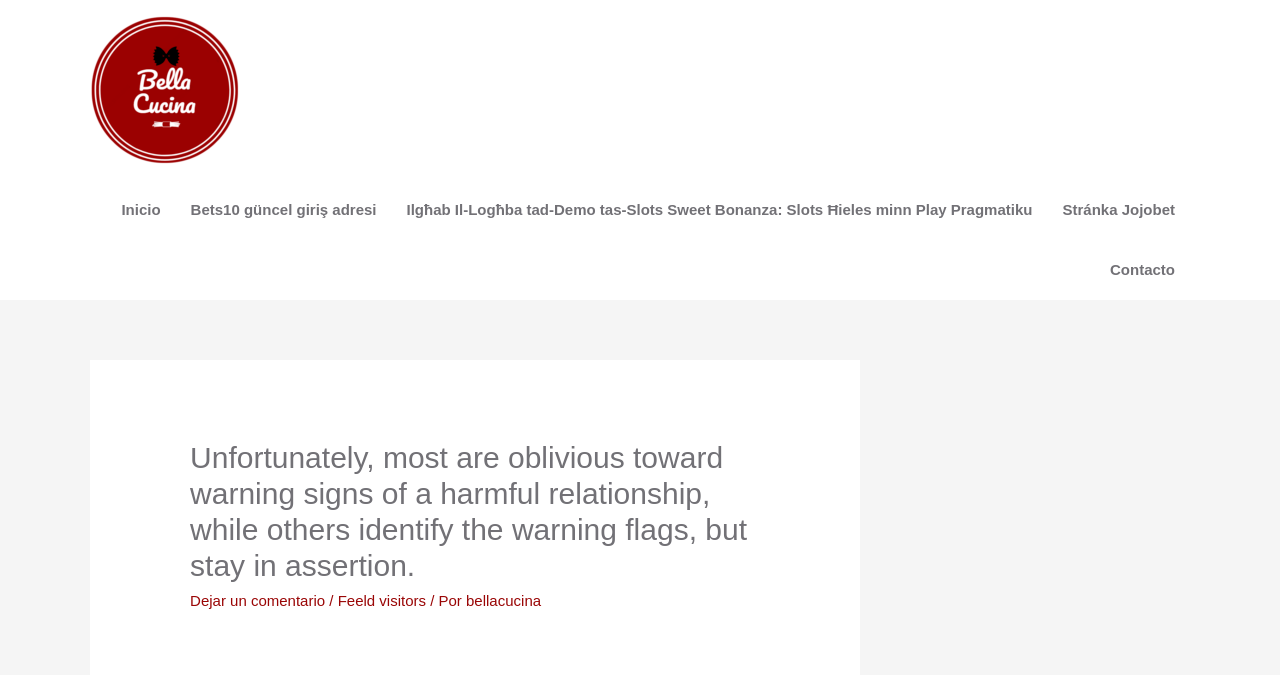Please indicate the bounding box coordinates for the clickable area to complete the following task: "Read the article about warning signs of a harmful relationship". The coordinates should be specified as four float numbers between 0 and 1, i.e., [left, top, right, bottom].

[0.148, 0.652, 0.594, 0.865]